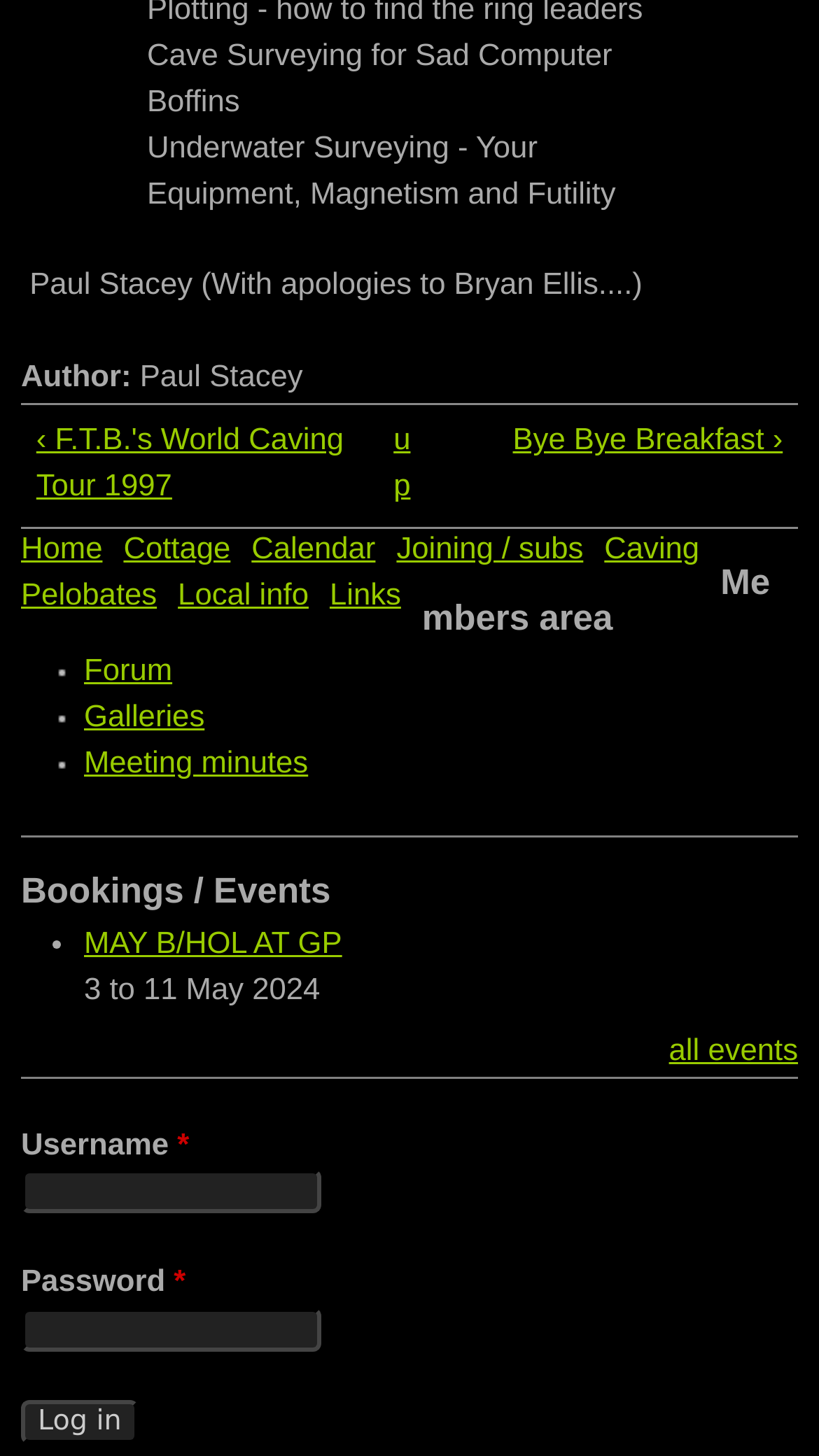Identify the bounding box coordinates of the clickable section necessary to follow the following instruction: "Click the 'Forum' link". The coordinates should be presented as four float numbers from 0 to 1, i.e., [left, top, right, bottom].

[0.103, 0.45, 0.21, 0.473]